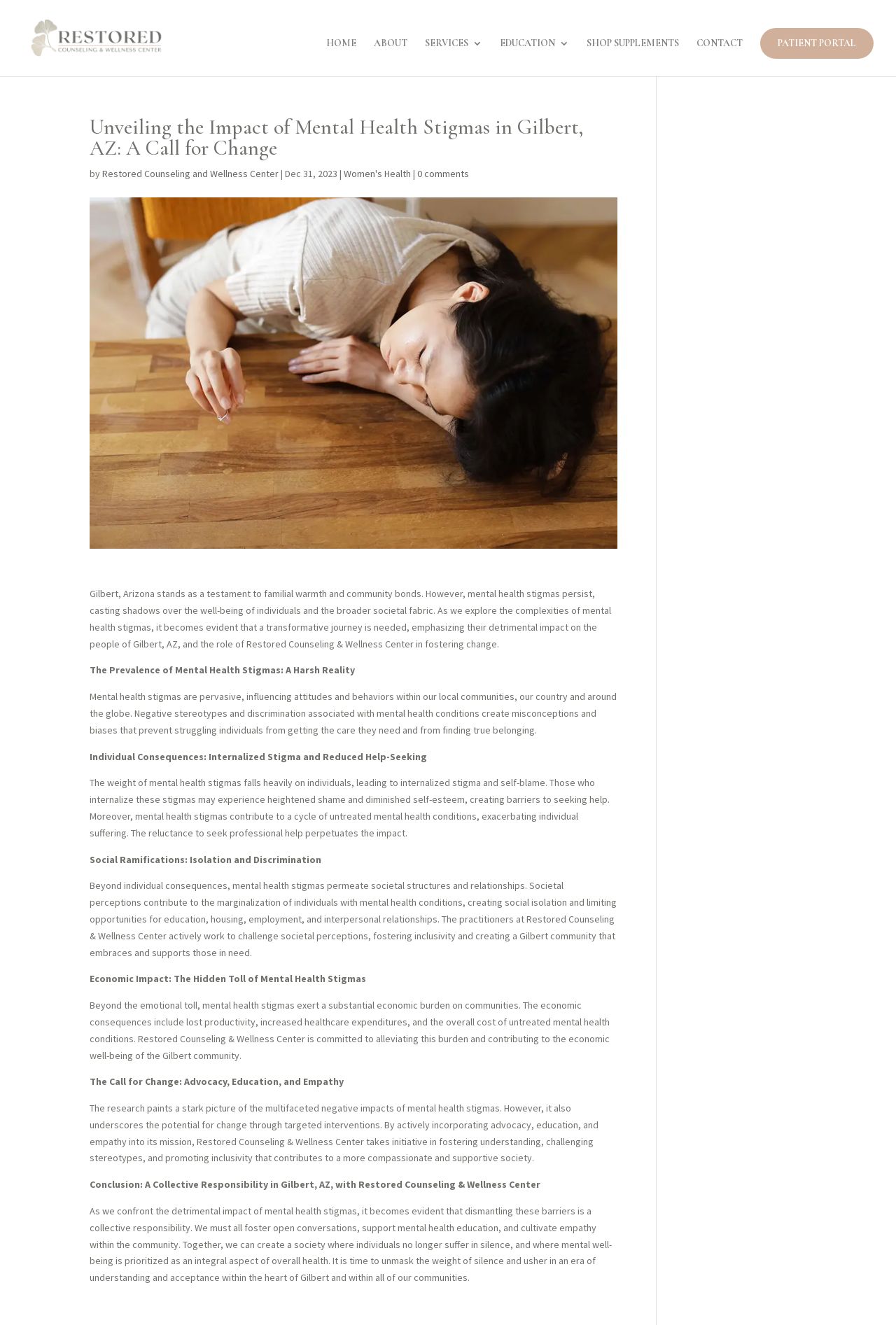What is the date of the article?
With the help of the image, please provide a detailed response to the question.

I found the date of the article by looking at the static text element that says 'Dec 31, 2023'. This element is located near the top of the webpage, indicating that it is the publication date of the article.